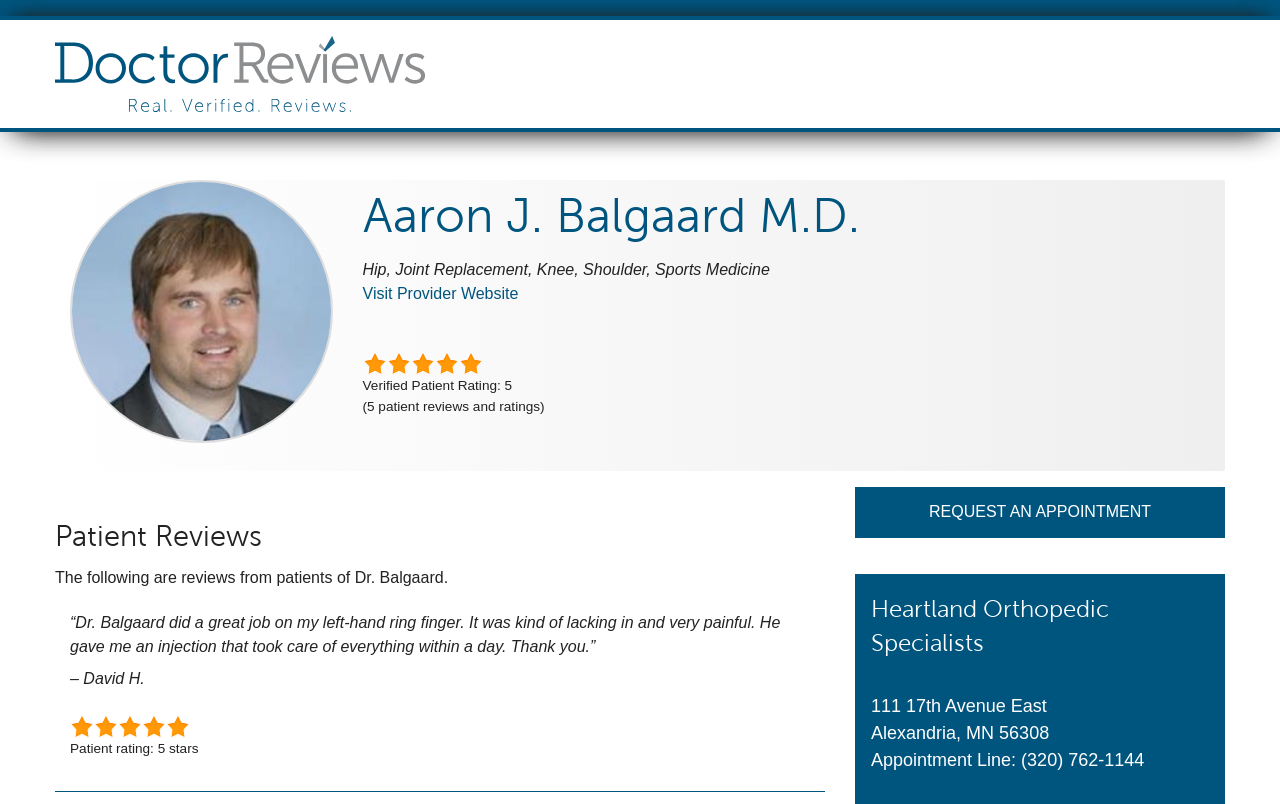Generate the text content of the main headline of the webpage.

Aaron J. Balgaard M.D.